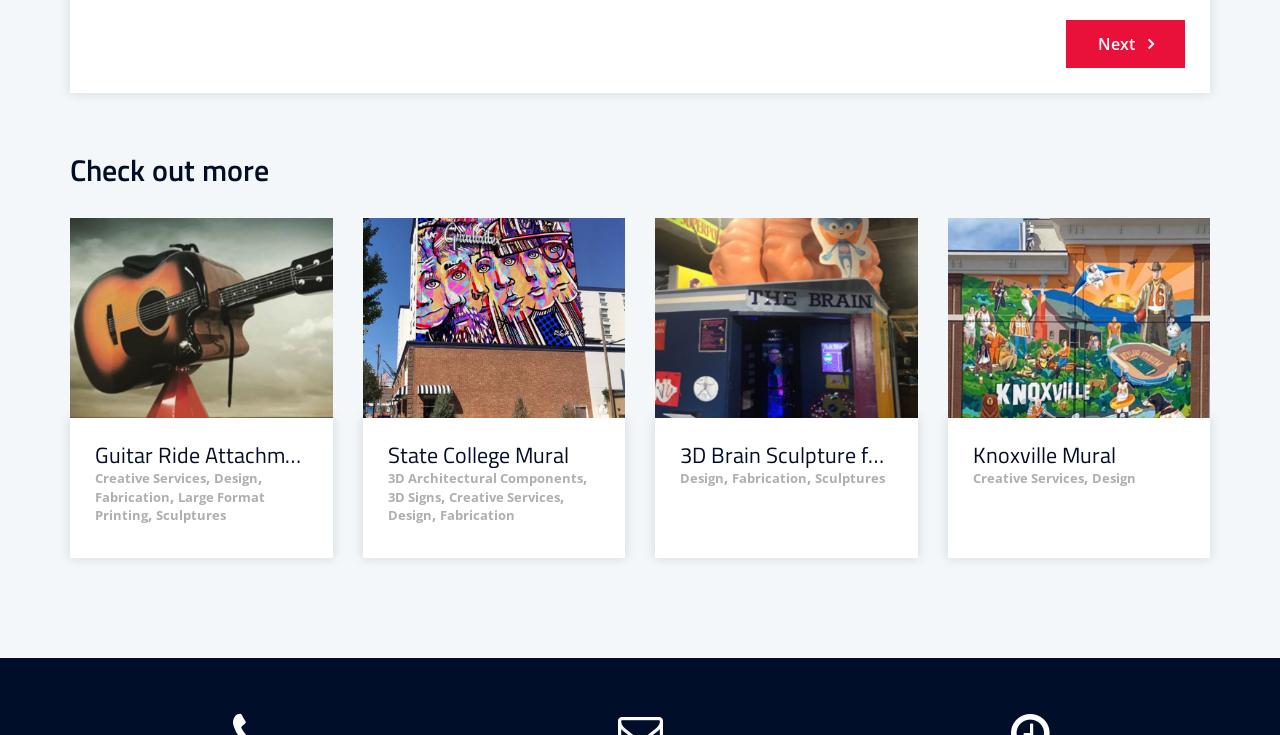Please identify the bounding box coordinates of the clickable area that will allow you to execute the instruction: "Click on Guitar Ride Attachment".

[0.074, 0.603, 0.24, 0.637]